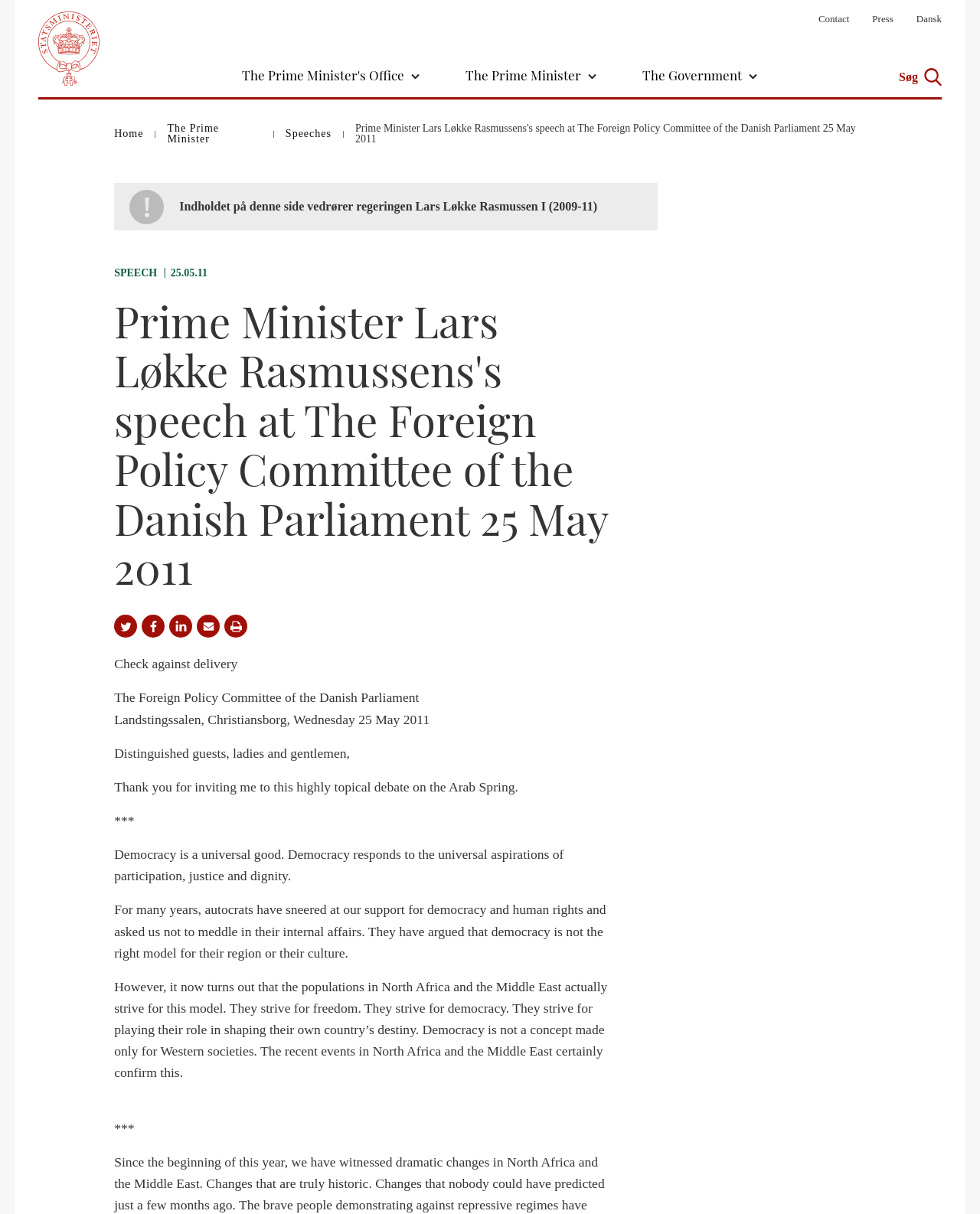What is the speech about?
Offer a detailed and full explanation in response to the question.

The speech is about the Arab Spring, as mentioned in the title 'Prime Minister Lars Løkke Rasmussens's speech at The Foreign Policy Committee of the Danish Parliament 25 May 2011' and also in the content of the speech, where the Prime Minister talks about the recent events in North Africa and the Middle East.